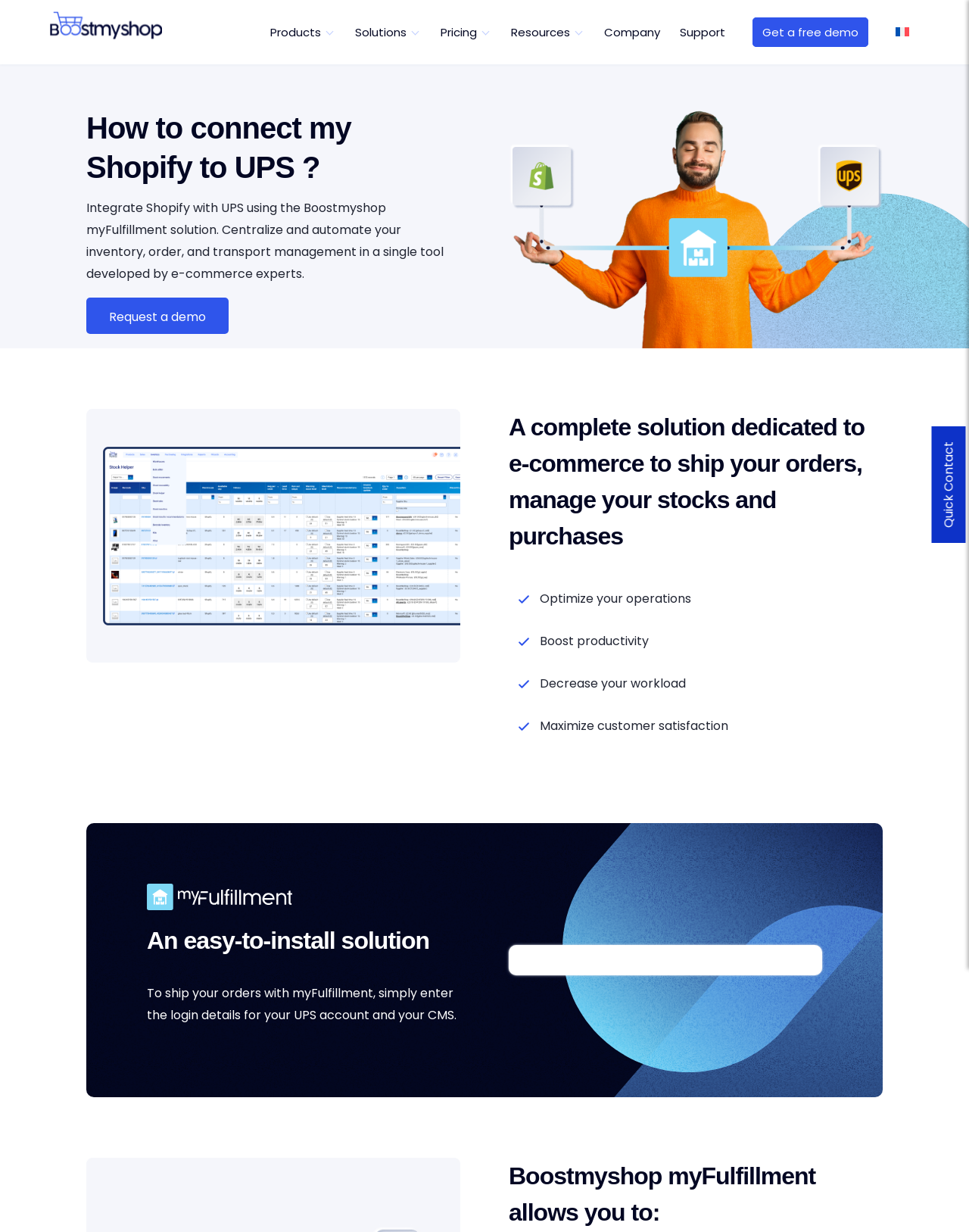Find the bounding box of the web element that fits this description: "Request a demo".

[0.089, 0.242, 0.236, 0.271]